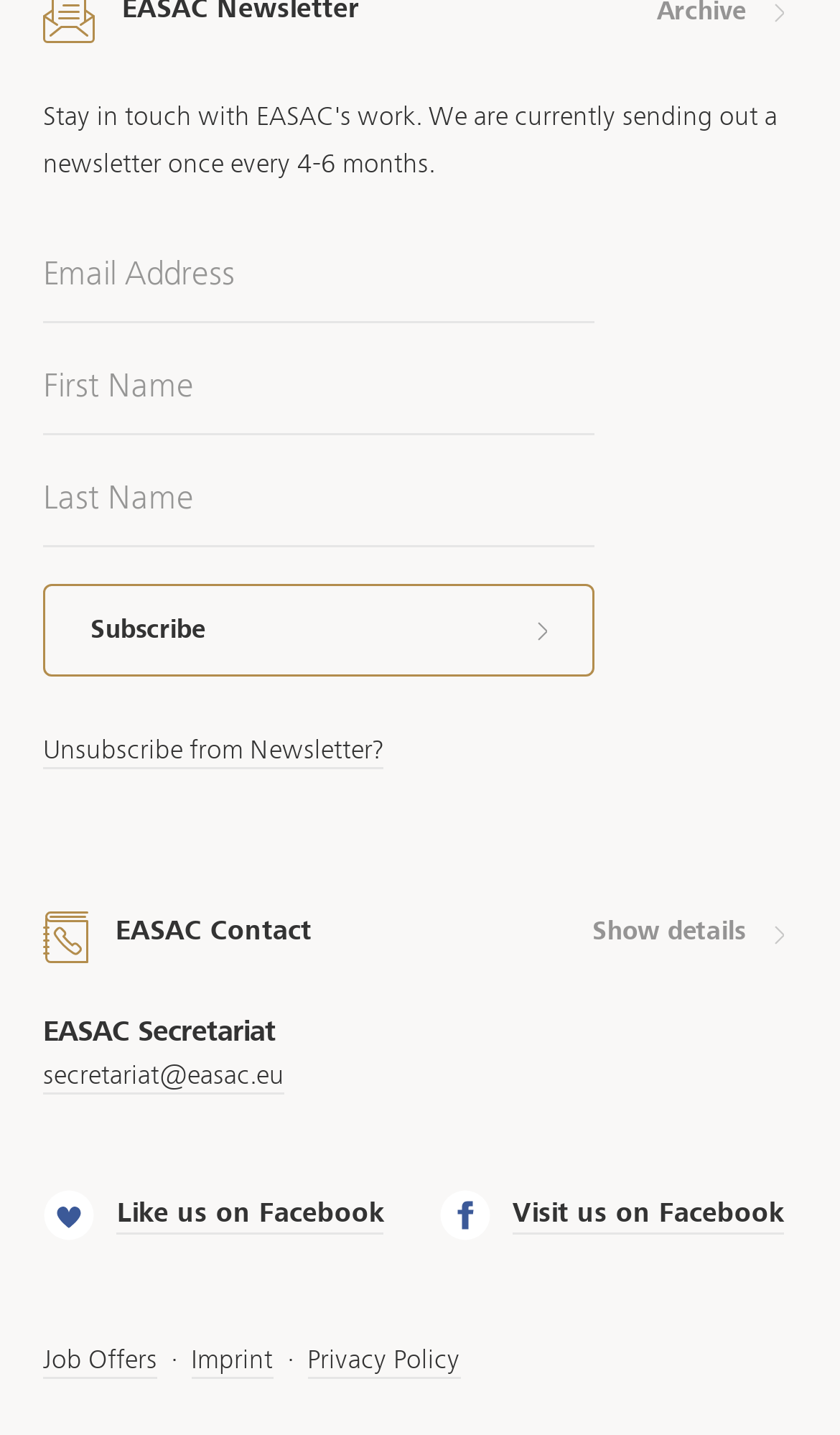How many textboxes are there?
Using the image as a reference, give a one-word or short phrase answer.

3